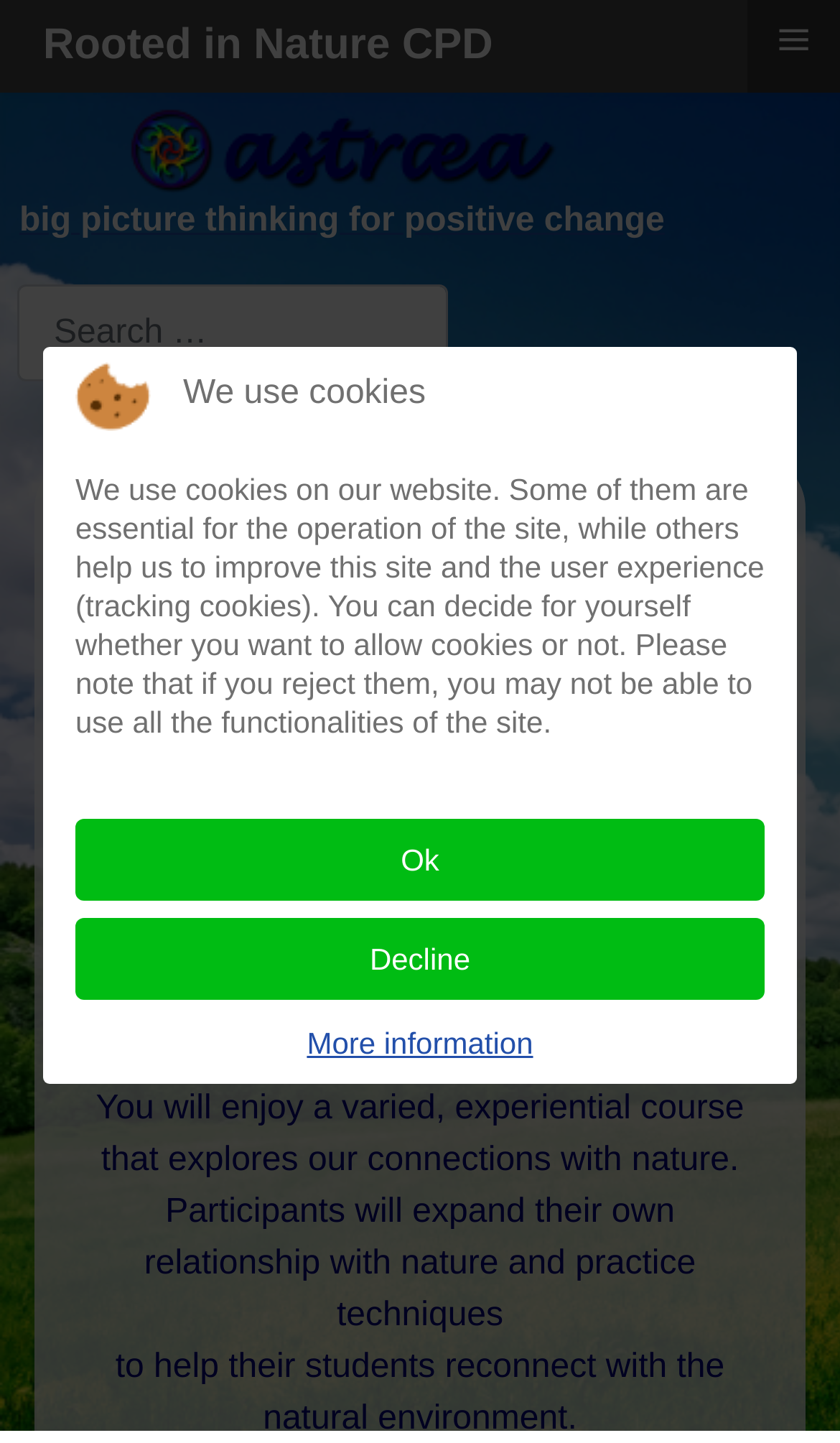What is the theme of the webpage?
Could you give a comprehensive explanation in response to this question?

The theme of the webpage is nature, as evident from the content and images on the webpage, which discuss a CPD course focused on exploring and connecting with the natural environment.